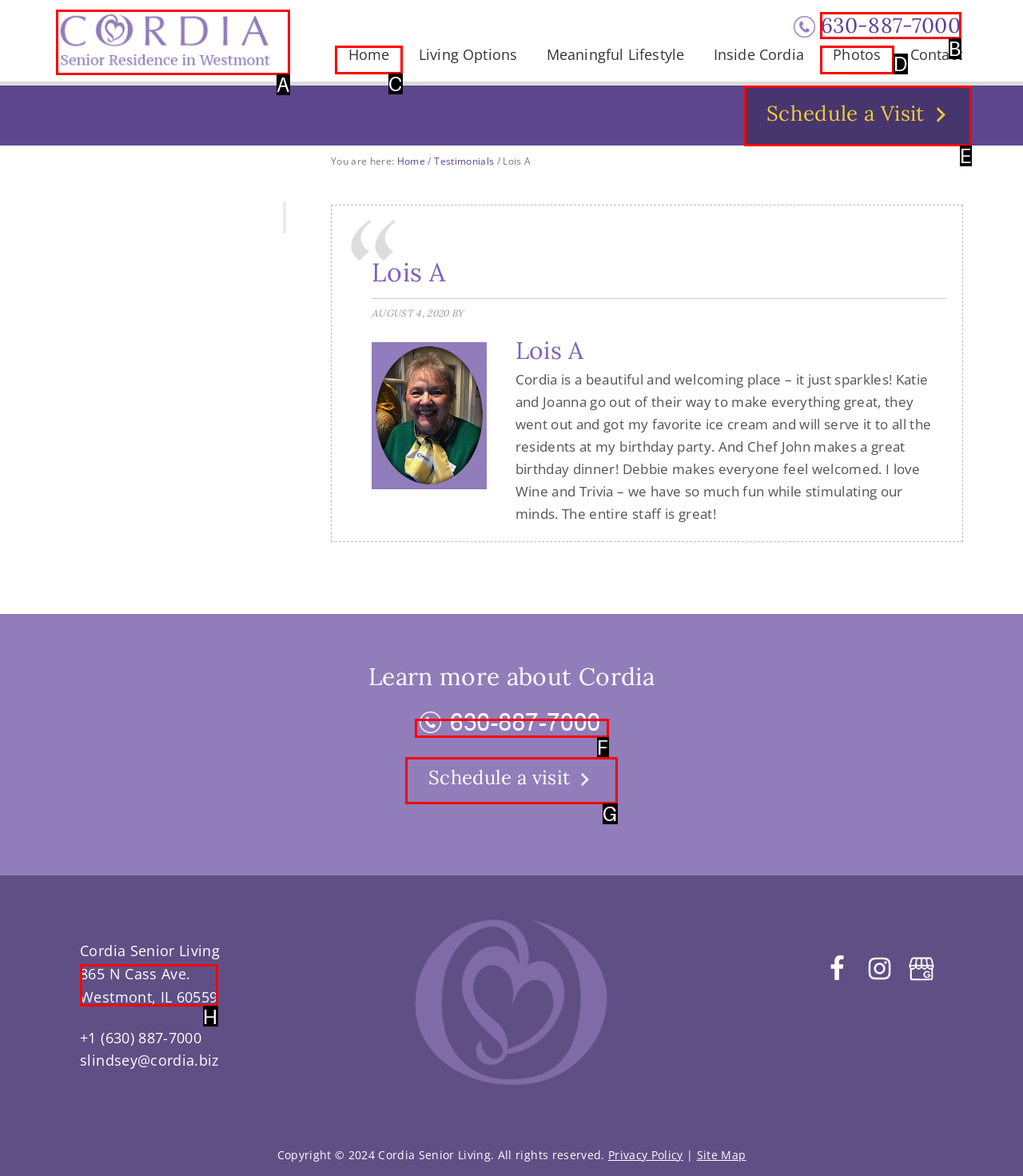Identify the option that best fits this description: Schedule a visit
Answer with the appropriate letter directly.

G